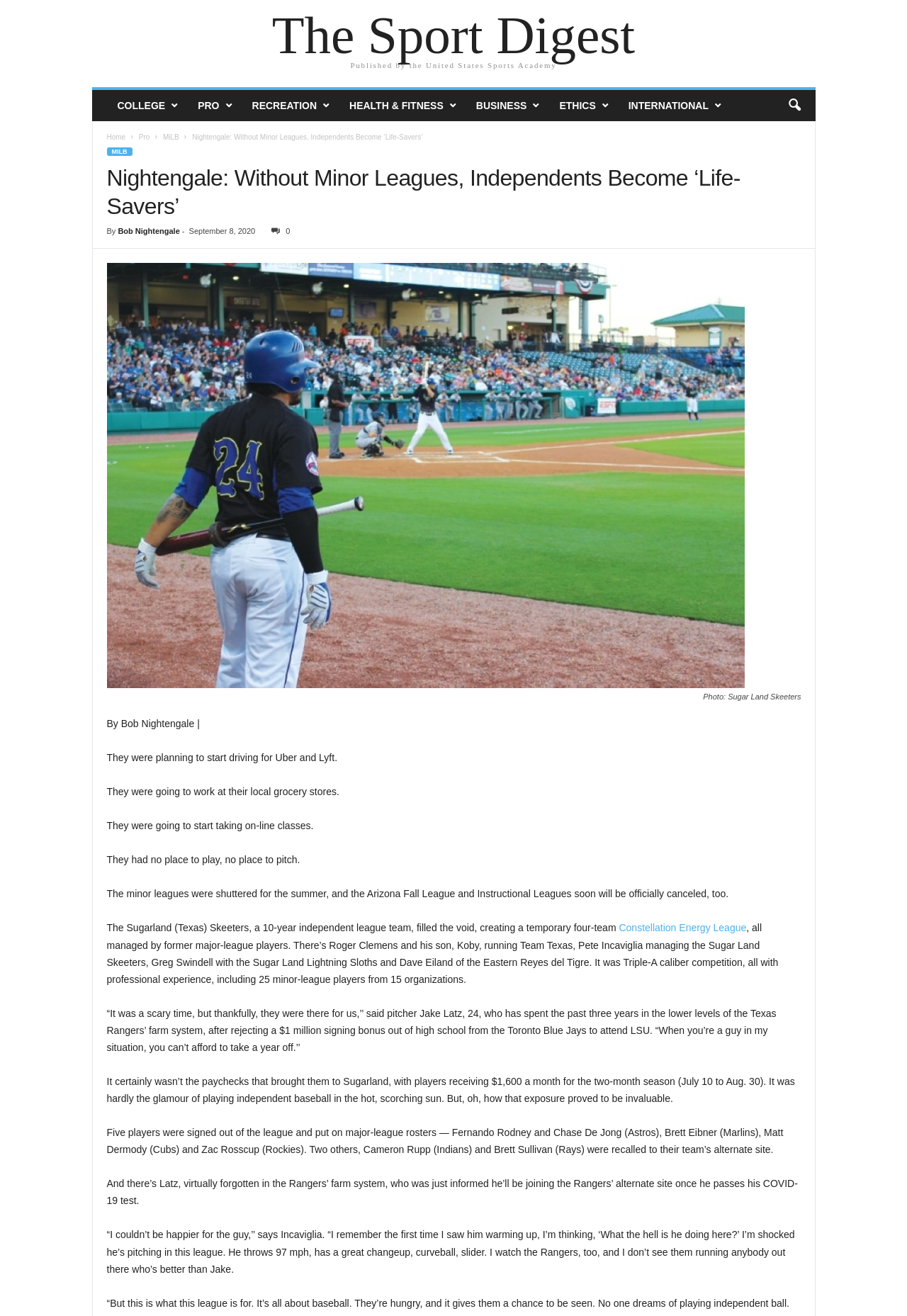Based on the element description Bob Nightengale, identify the bounding box of the UI element in the given webpage screenshot. The coordinates should be in the format (top-left x, top-left y, bottom-right x, bottom-right y) and must be between 0 and 1.

[0.13, 0.172, 0.198, 0.179]